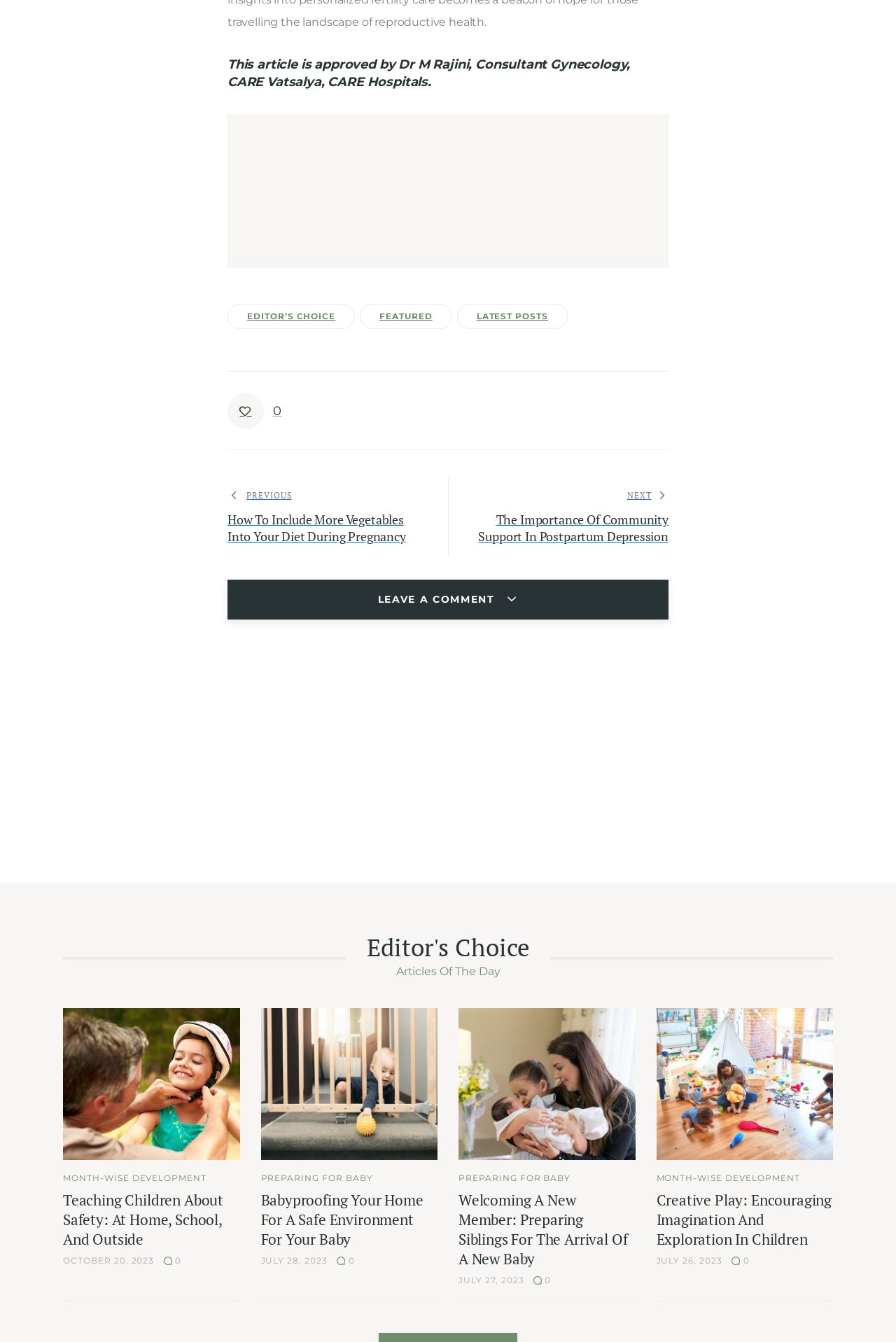What is the topic of the first article?
Refer to the image and provide a concise answer in one word or phrase.

Teaching Children About Safety